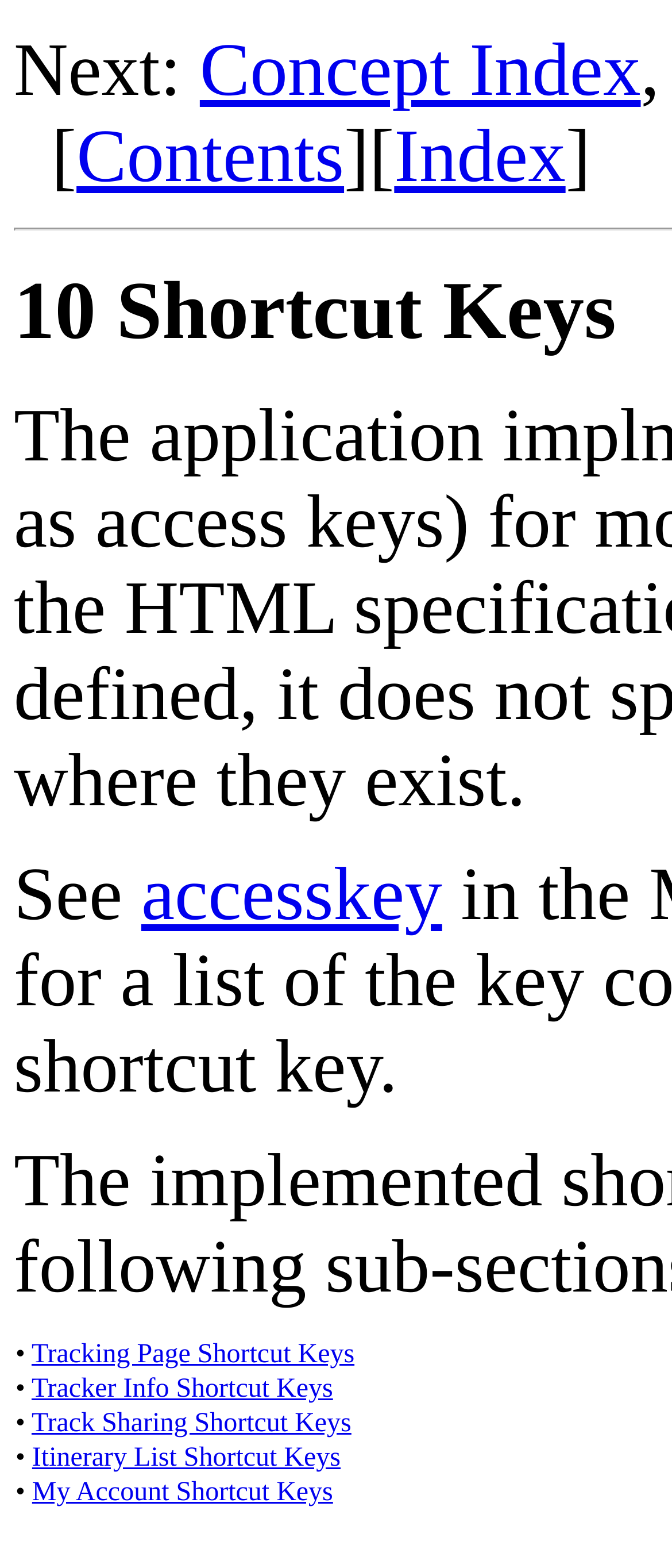Locate the coordinates of the bounding box for the clickable region that fulfills this instruction: "visit ugasli link".

None